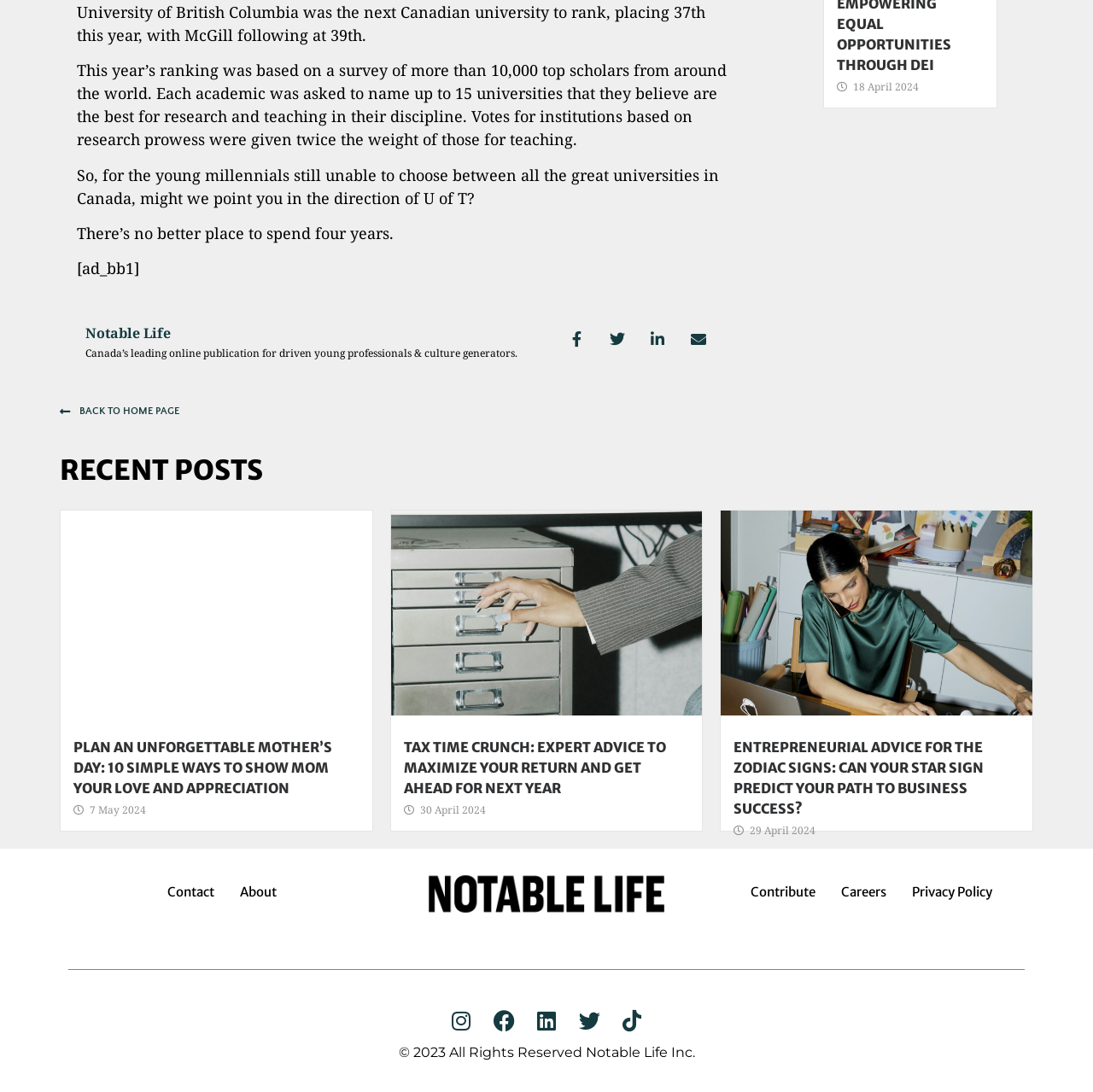Locate the bounding box coordinates of the clickable region to complete the following instruction: "Read the article 'PLAN AN UNFORGETTABLE MOTHER’S DAY: 10 SIMPLE WAYS TO SHOW MOM YOUR LOVE AND APPRECIATION'."

[0.067, 0.675, 0.329, 0.731]